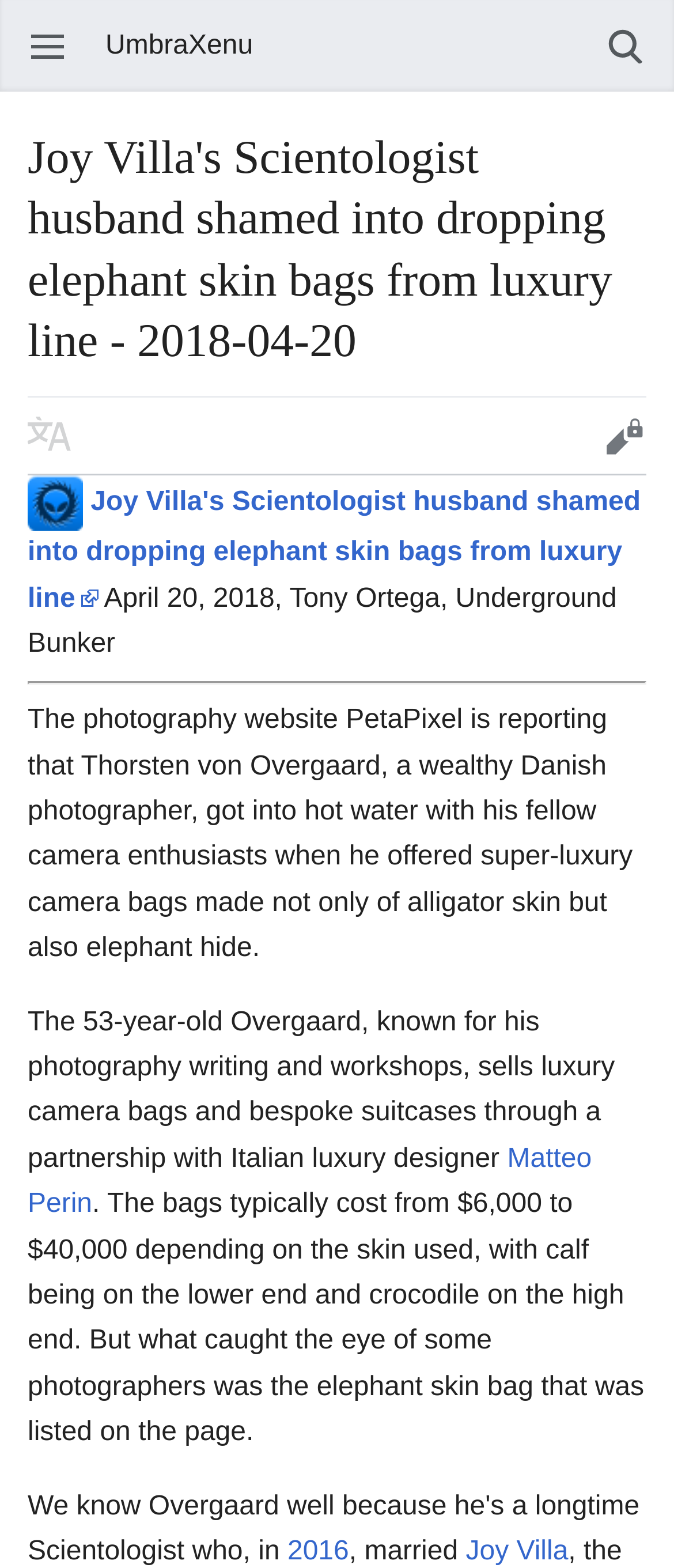Who is Joy Villa married to?
Answer the question with detailed information derived from the image.

Based on the webpage content, Joy Villa is married to a Scientologist, as mentioned in the sentence 'Joy Villa's Scientologist husband shamed into dropping elephant skin bags from luxury line'.